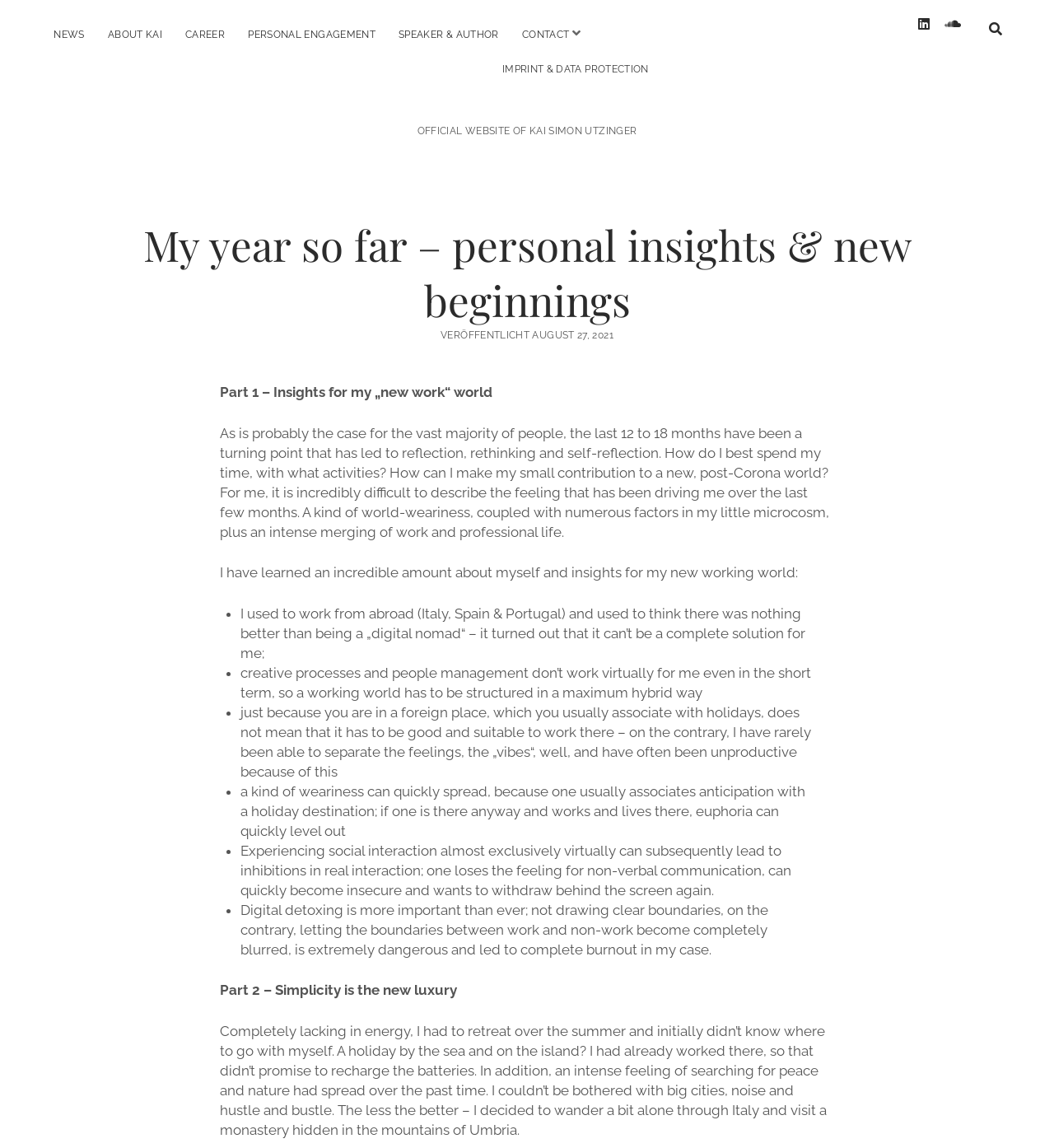Find and provide the bounding box coordinates for the UI element described with: "Personal Engagement".

[0.226, 0.017, 0.366, 0.043]